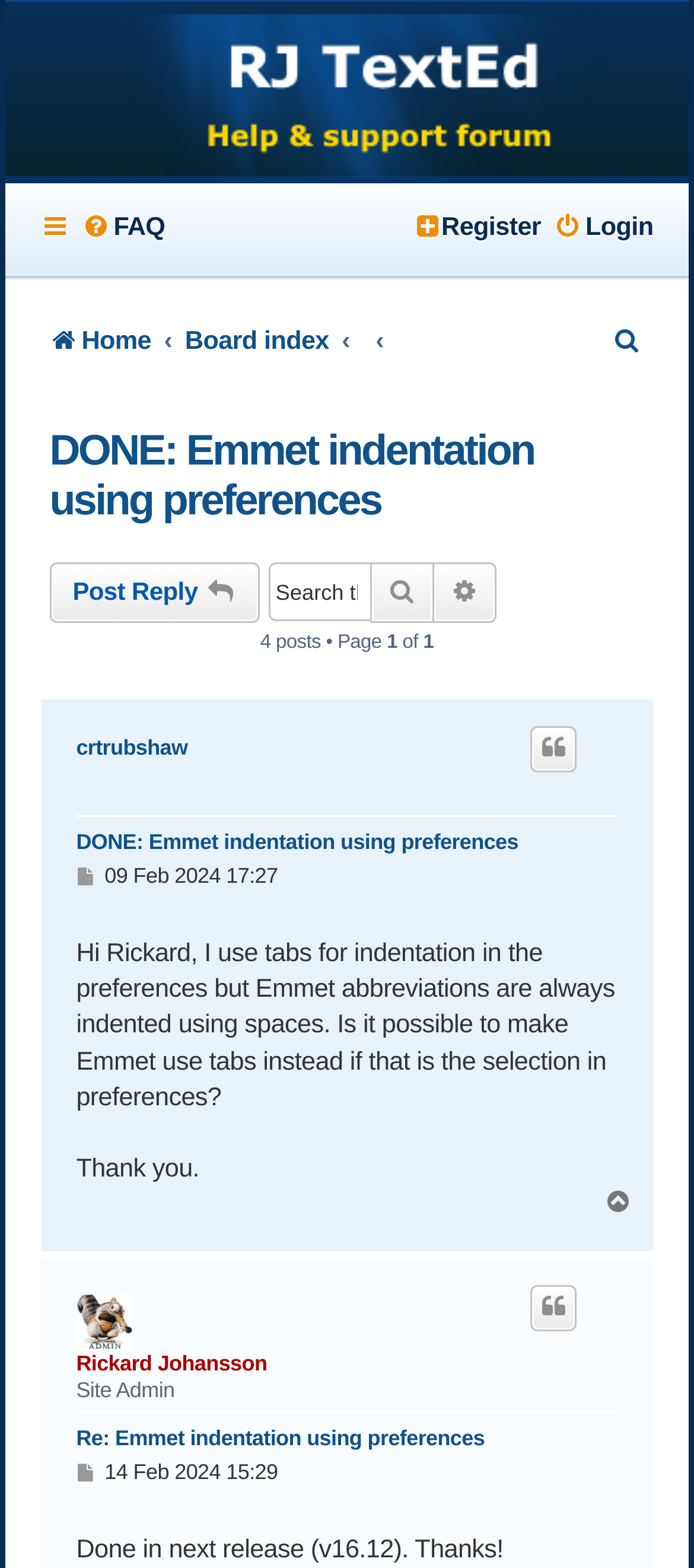Please find the bounding box for the UI element described by: "Post Reply".

[0.071, 0.359, 0.374, 0.397]